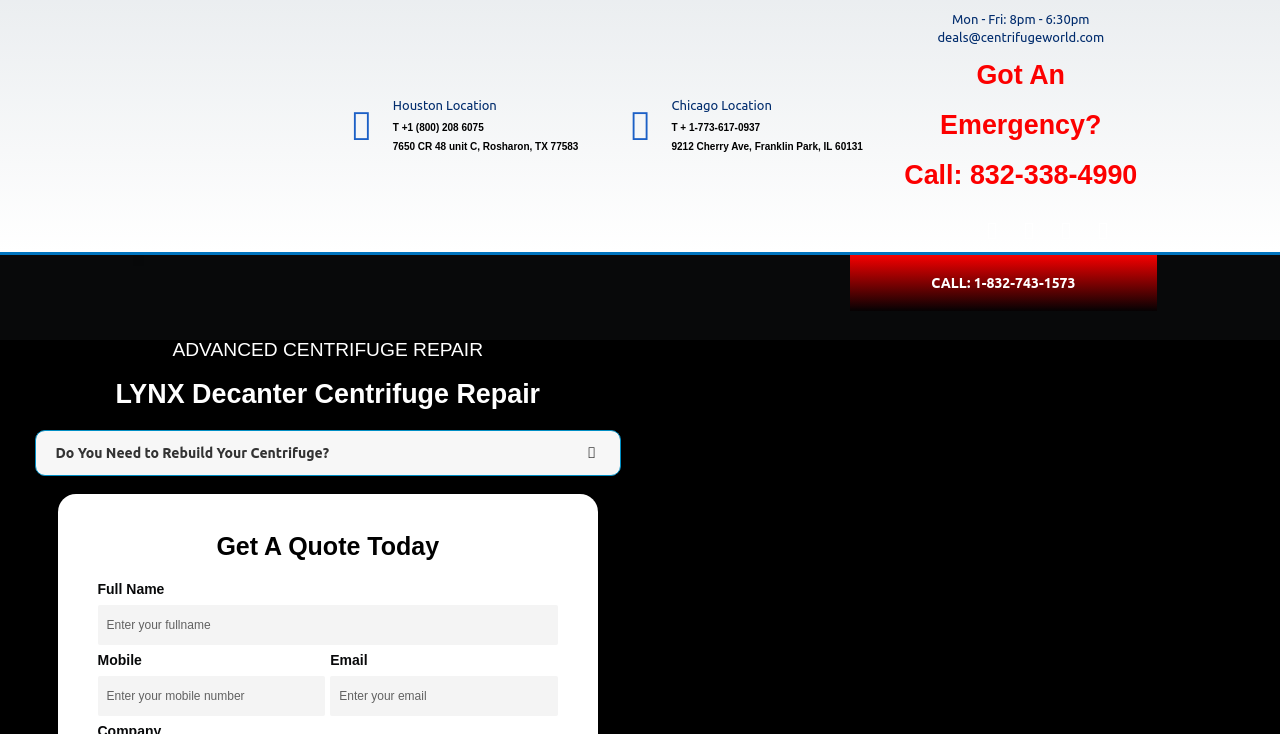What is the email address to contact for deals?
We need a detailed and exhaustive answer to the question. Please elaborate.

I found the email address by looking at the 'Mon - Fri: 8pm - 6:30pm' section, where it is listed as a link.